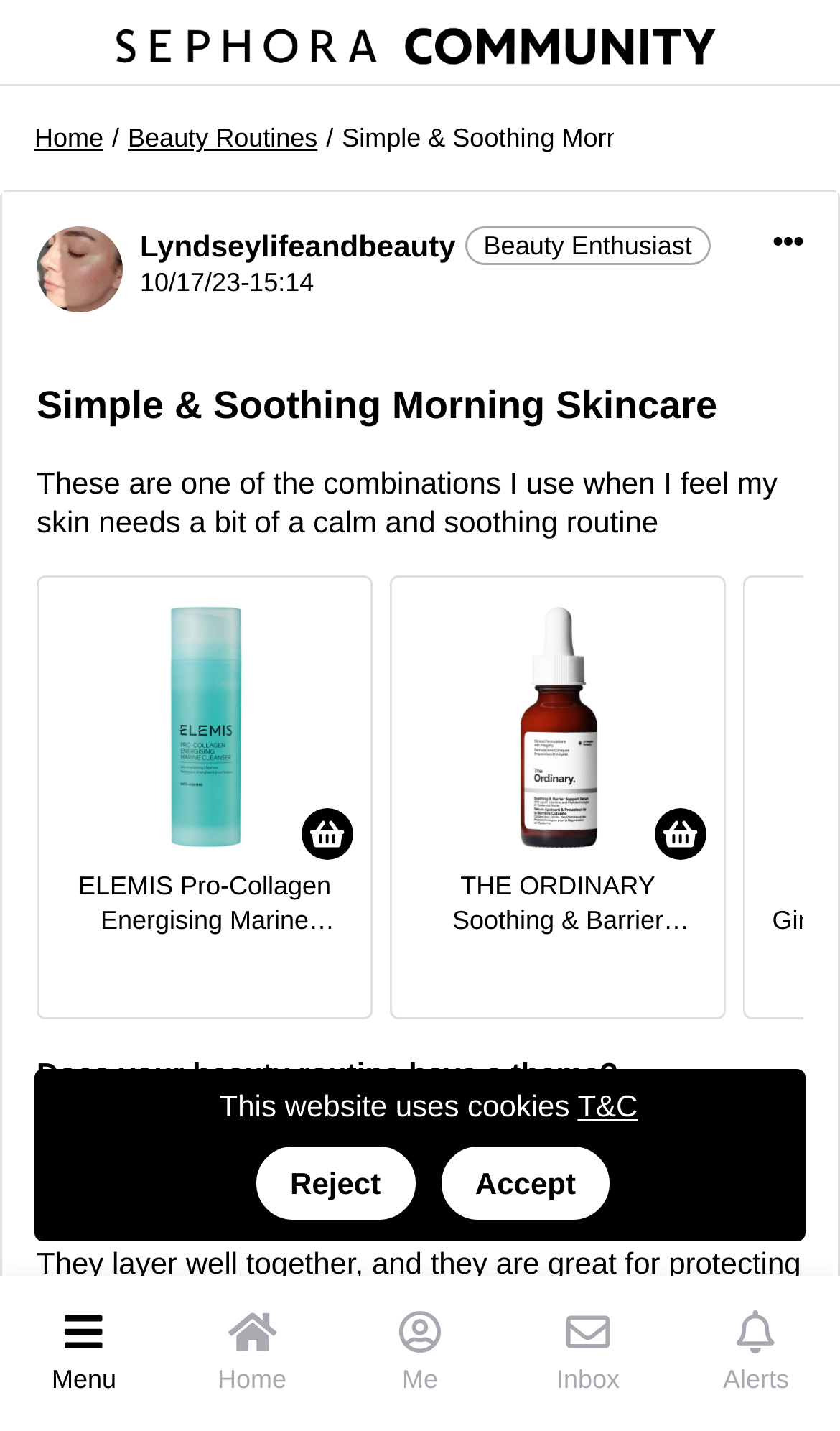How many products are mentioned in the beauty routine?
Look at the image and answer with only one word or phrase.

2